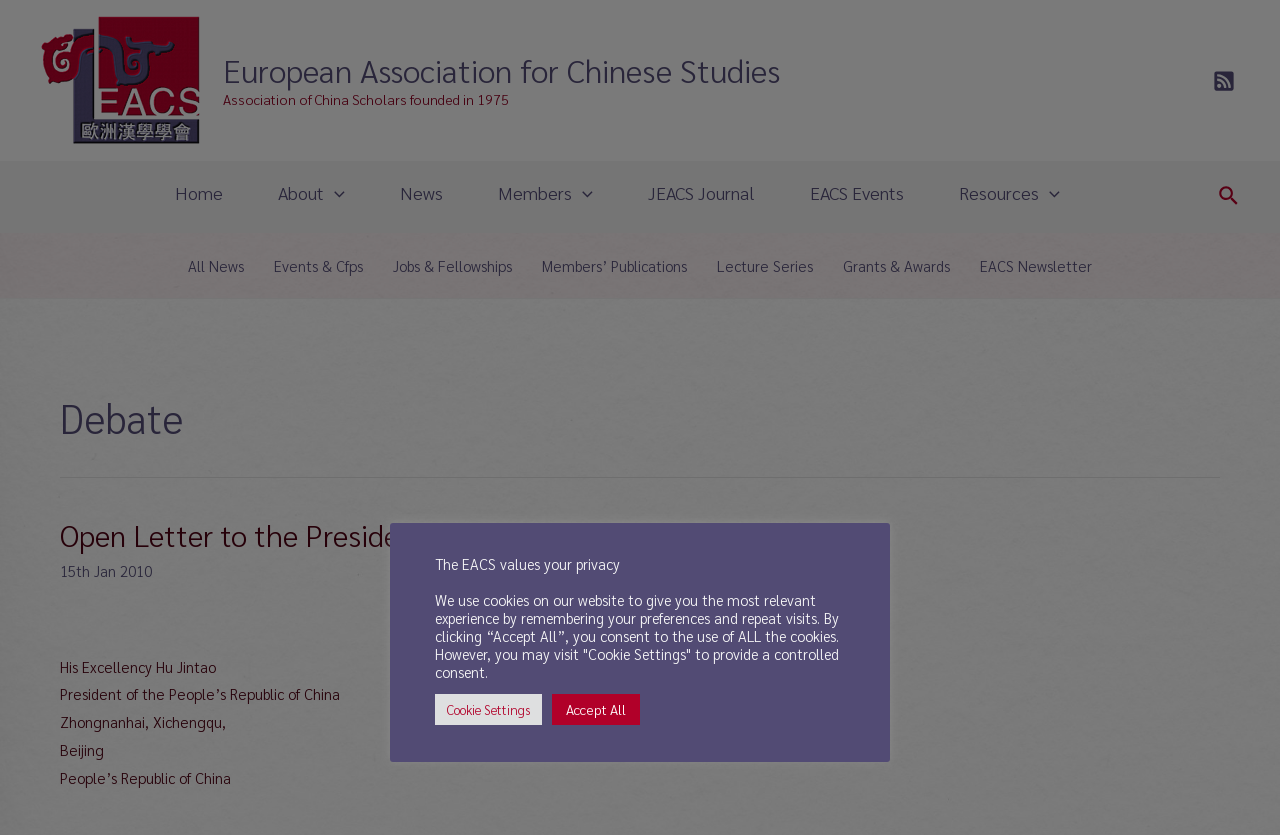Extract the bounding box coordinates for the HTML element that matches this description: "alt="European Association for Chinese Studies"". The coordinates should be four float numbers between 0 and 1, i.e., [left, top, right, bottom].

[0.031, 0.082, 0.162, 0.104]